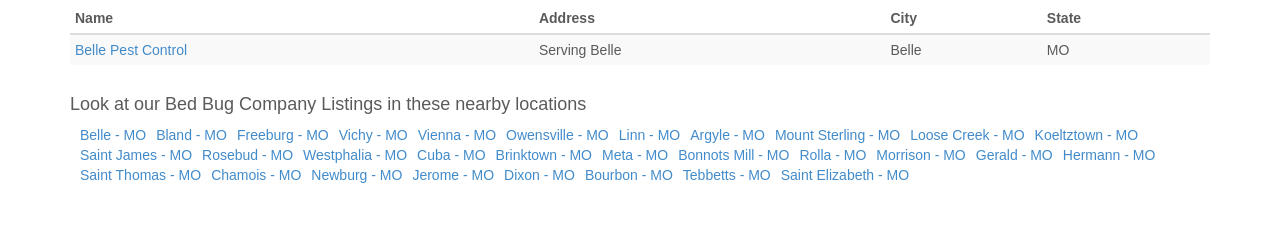What is the name of the bed bug company?
Using the picture, provide a one-word or short phrase answer.

Belle Pest Control